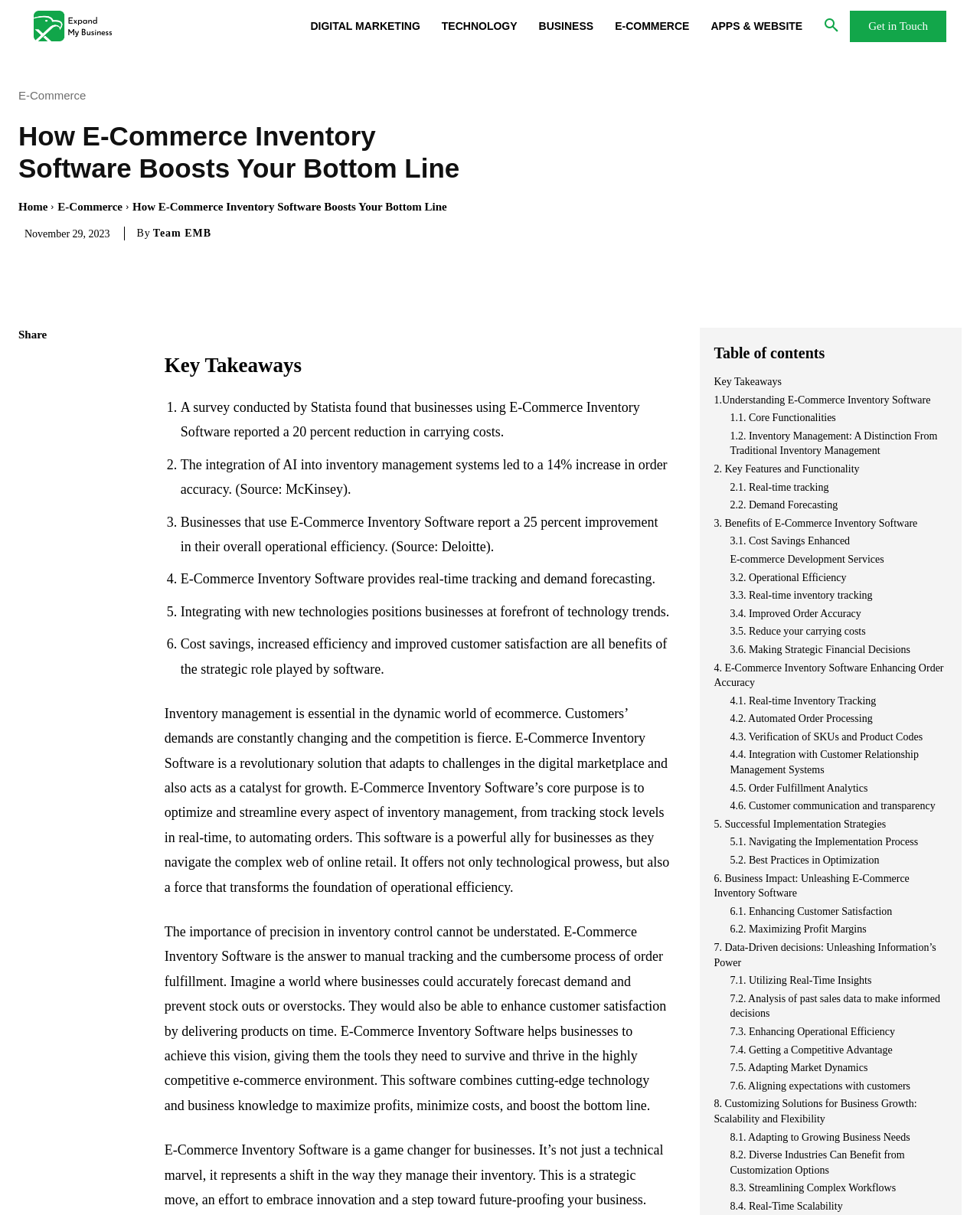From the details in the image, provide a thorough response to the question: What is the benefit of using E-Commerce Inventory Software?

According to the webpage, 'Businesses that use E-Commerce Inventory Software report a 25 percent improvement in their overall operational efficiency.' and 'Cost savings, increased efficiency and improved customer satisfaction are all benefits of the strategic role played by software.' Therefore, the benefits of using E-Commerce Inventory Software include cost savings and improved efficiency.